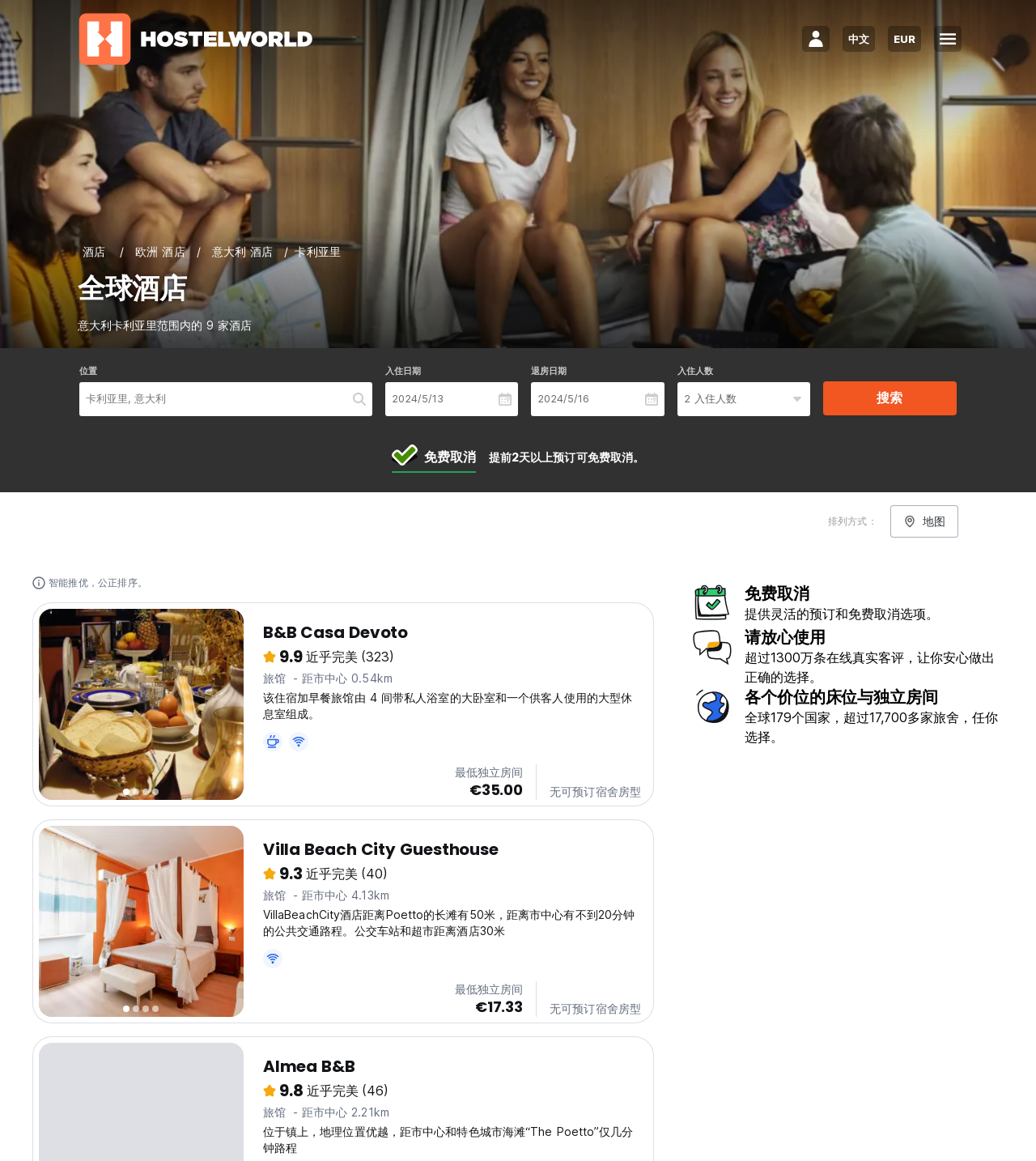Please reply to the following question using a single word or phrase: 
How many hotels are available in Cagliari?

9